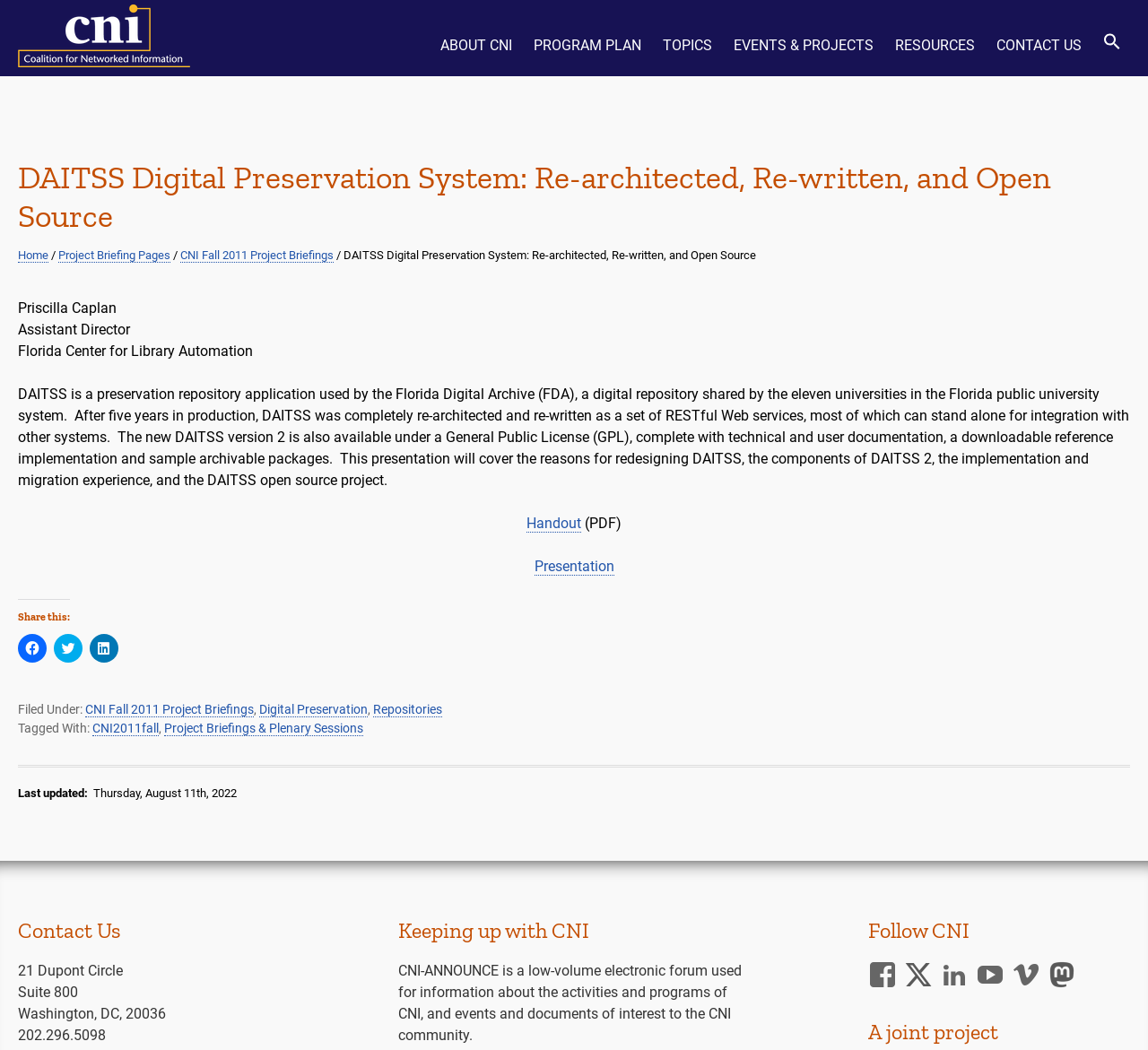Who is the Assistant Director of Florida Center for Library Automation?
Please use the image to provide a one-word or short phrase answer.

Priscilla Caplan